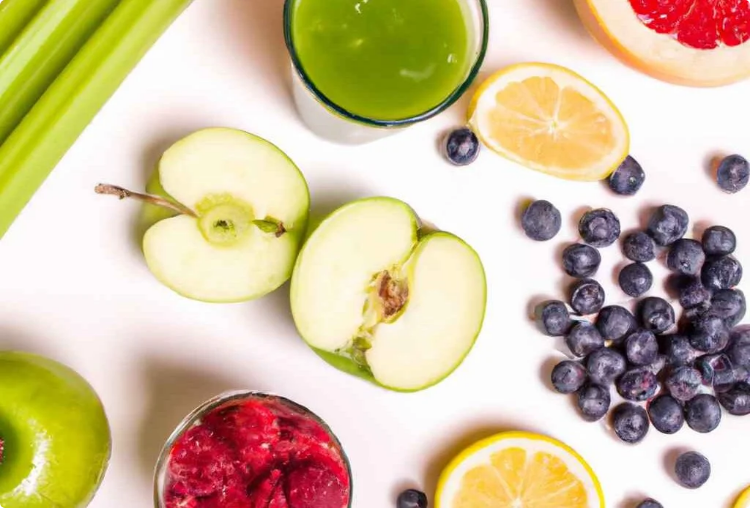Give a comprehensive caption that covers the entire image content.

This vibrant image showcases a colorful array of fruits and juices, emphasizing the theme of stamina-boosting beverages. In the center, a fresh green apple is halved, revealing its crisp, juicy interior, while another whole green apple rests nearby. A transparent glass filled with a rich green juice catches the eye, symbolizing health and vitality. Surrounding the apples are glistening blueberries and a vibrant heap of red raspberries, adding a burst of color and antioxidants. Lemon wedges and a pink grapefruit slice provide a citrusy contrast, enhancing the visual appeal. This composition not only highlights appealing flavors but also underscores the nutritional benefits of consuming natural, nutrient-rich juices, such as those made from beet and carrot juice, which are suggested for their stamina-enhancing properties. Such beverages are essential for improving physical performance, making this image a perfect representation for an article focused on juices for increased stamina and athletic performance.